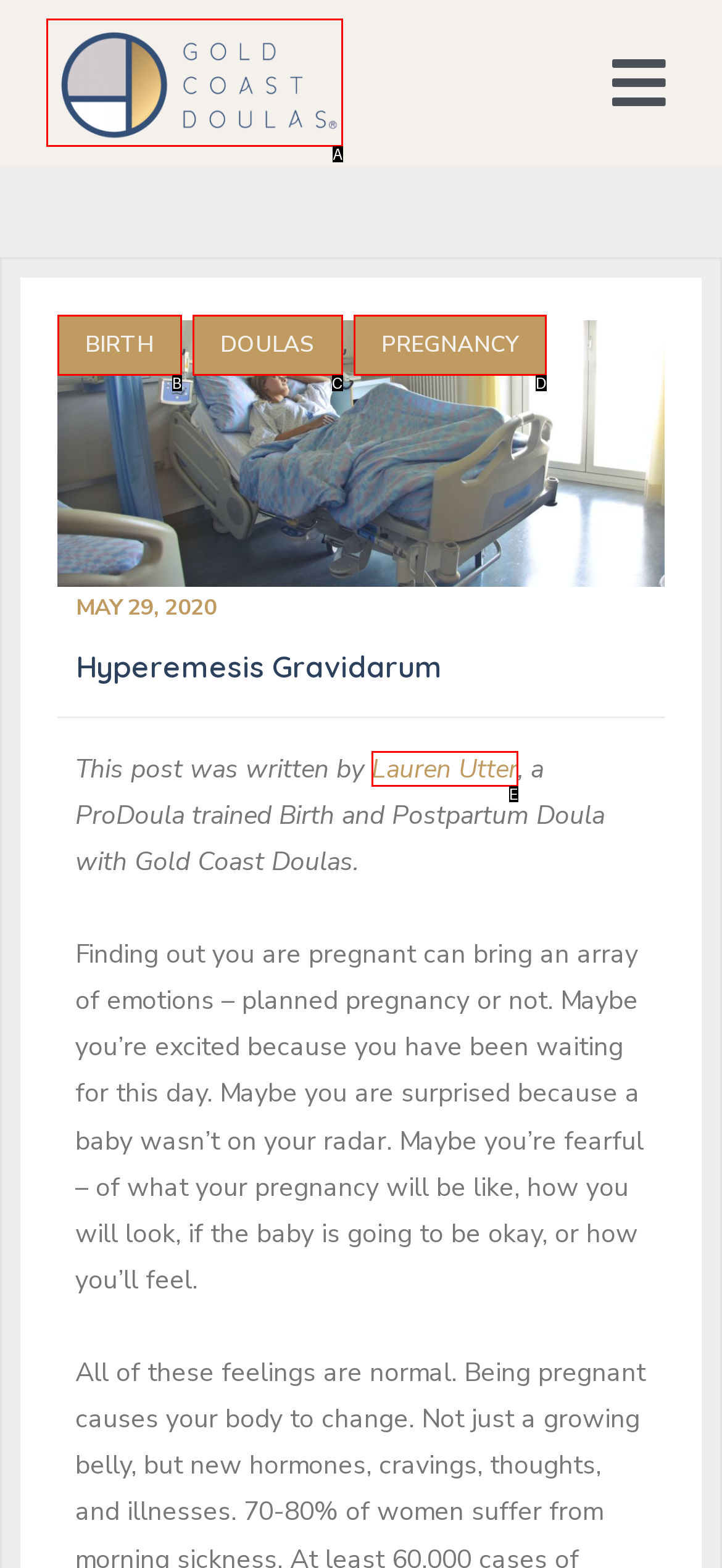Given the description: aria-describedby="a11y-new-window-message" aria-label="Follow us on Instagram", identify the matching option. Answer with the corresponding letter.

None